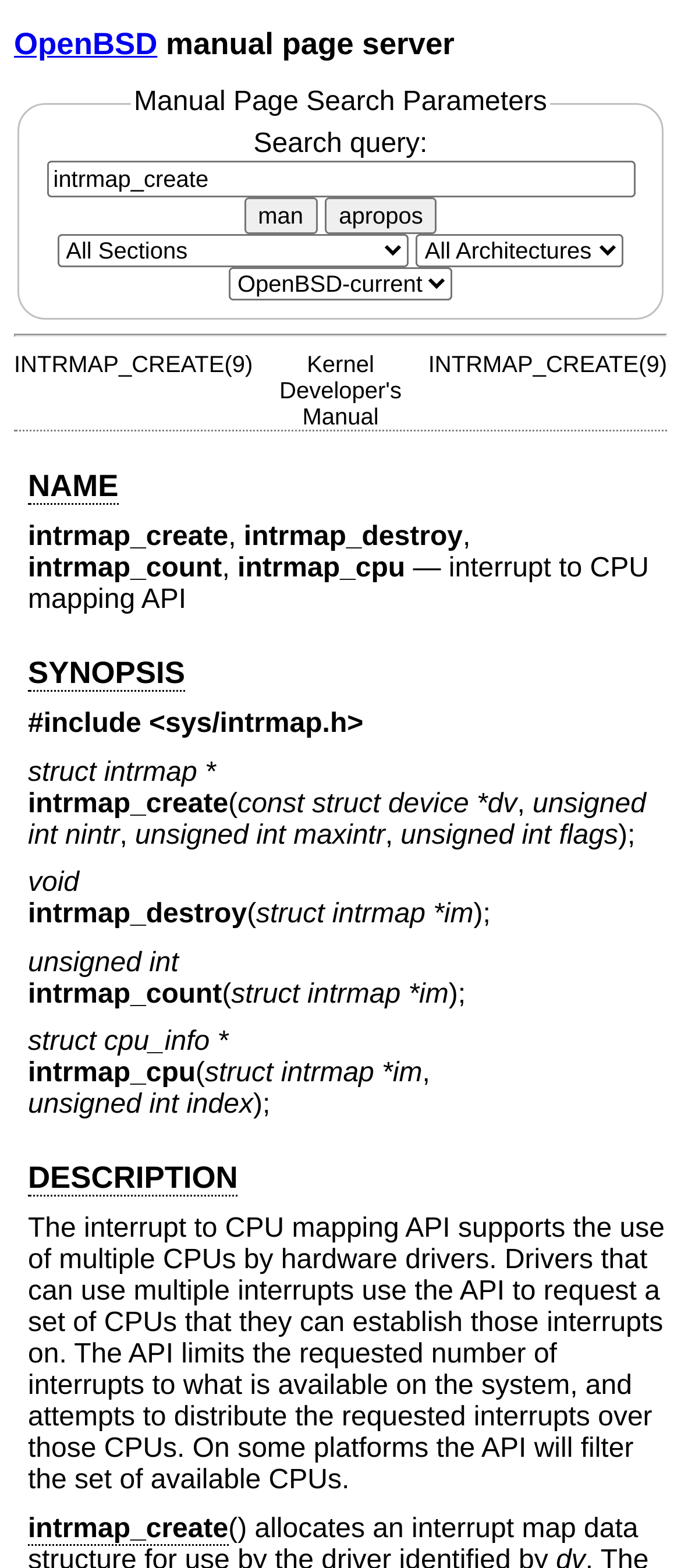Given the content of the image, can you provide a detailed answer to the question?
What is the name of the manual page?

The question can be answered by looking at the heading 'Sh NAME' which contains the link 'NAME' and the code element with the text 'intrmap_create'. This suggests that the name of the manual page is 'INTRMAP_CREATE'.